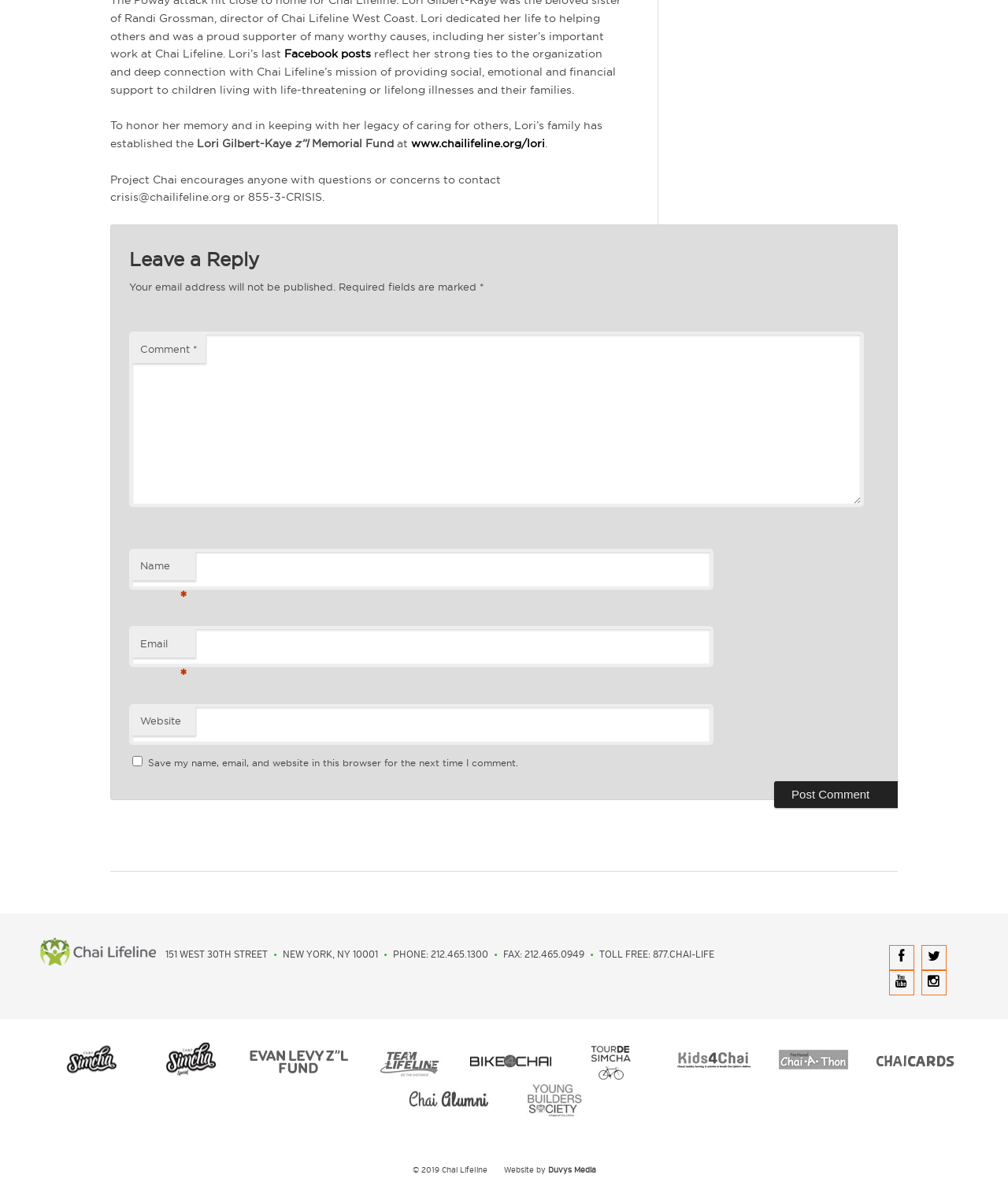Locate the bounding box coordinates of the element's region that should be clicked to carry out the following instruction: "Click the 'Post Comment' button". The coordinates need to be four float numbers between 0 and 1, i.e., [left, top, right, bottom].

[0.768, 0.653, 0.896, 0.675]